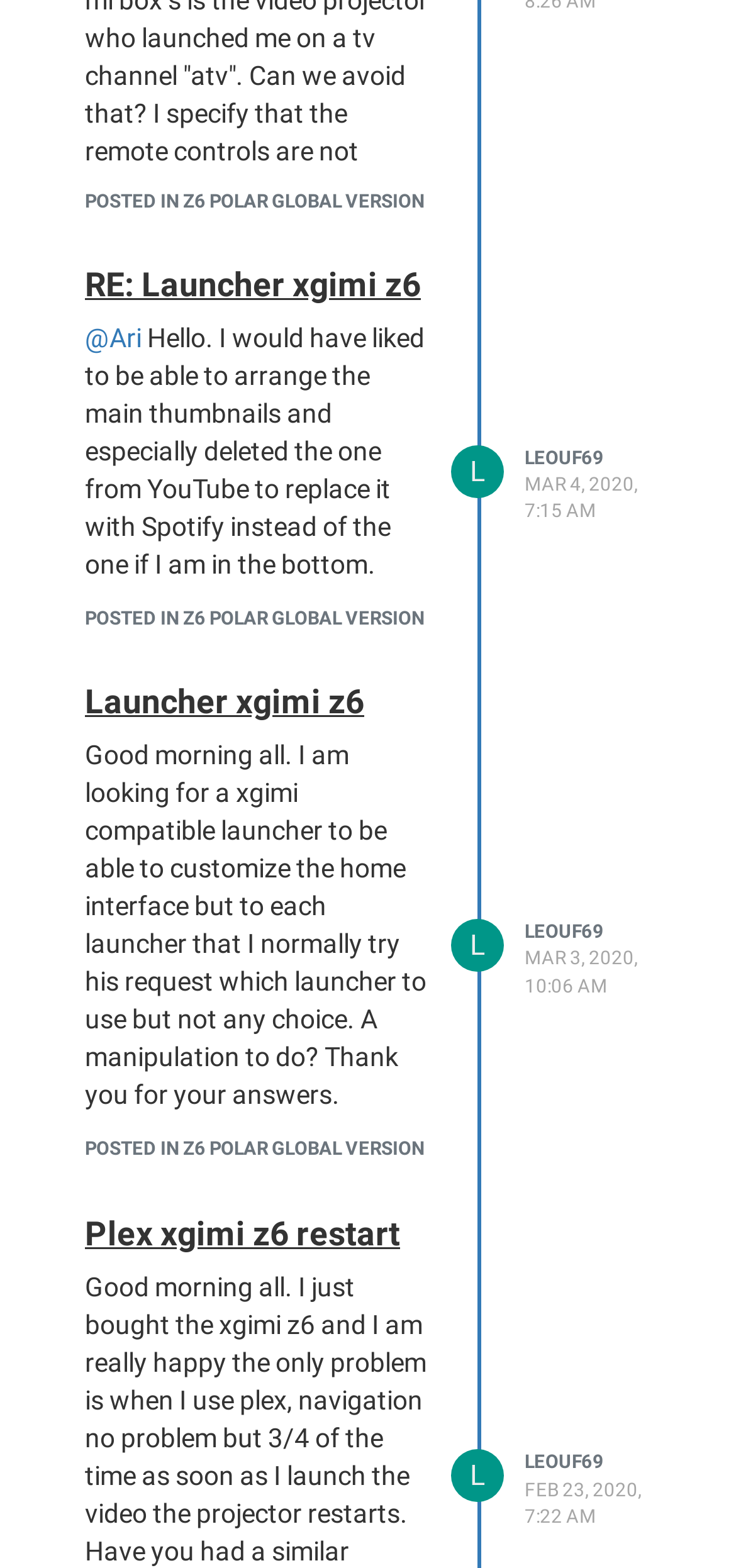What is the date of the second post?
Please ensure your answer is as detailed and informative as possible.

I found the date of the second post by looking at the text content of the post, which mentions 'Mar 4, 2020, 7:15 AM'.